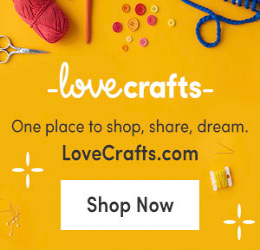Please give a succinct answer to the question in one word or phrase:
What is the purpose of the 'Shop Now' button?

To encourage viewers to visit LoveCrafts.com